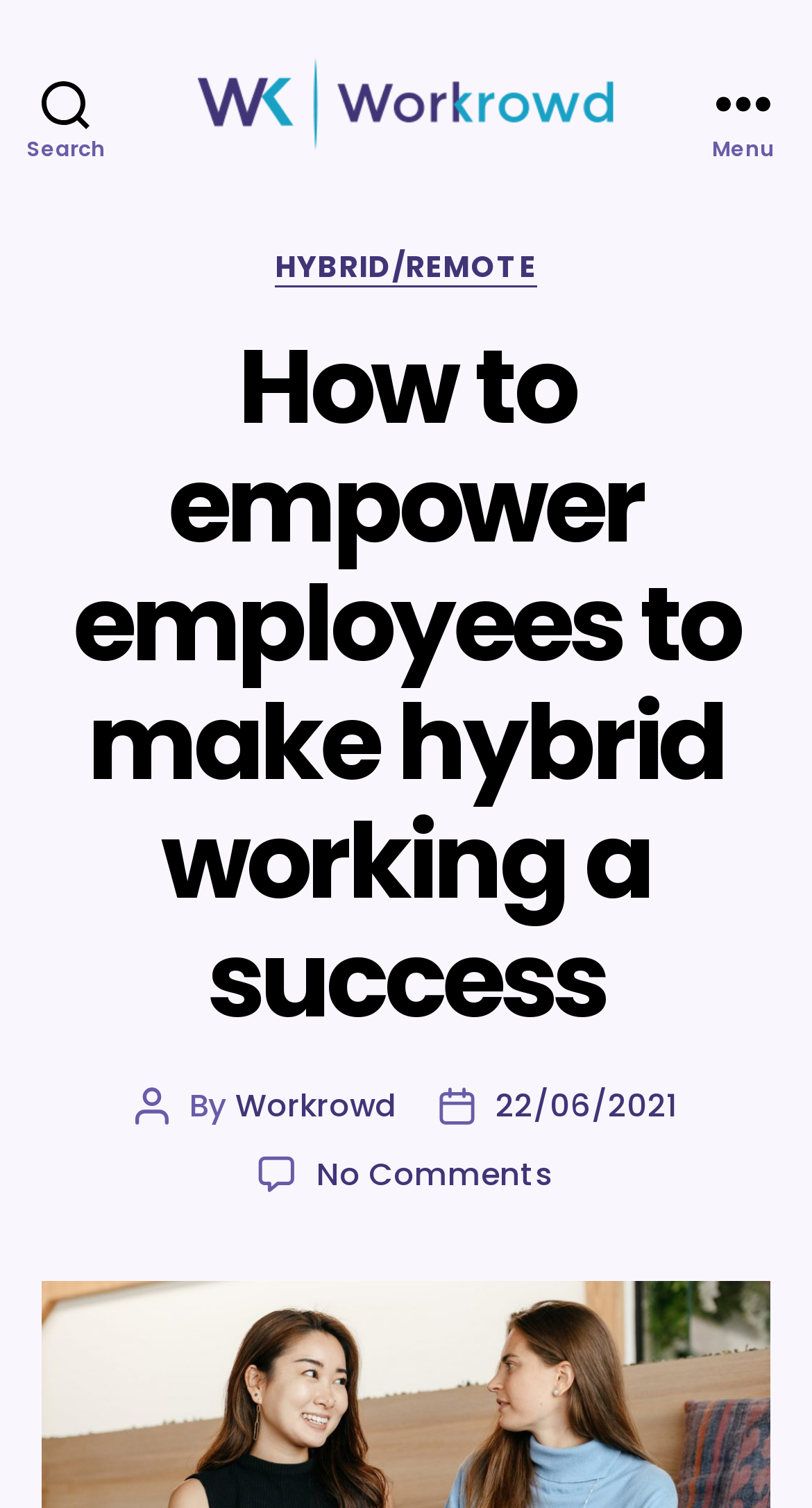What is the category of the post?
Using the image as a reference, give a one-word or short phrase answer.

HYBRID/REMOTE